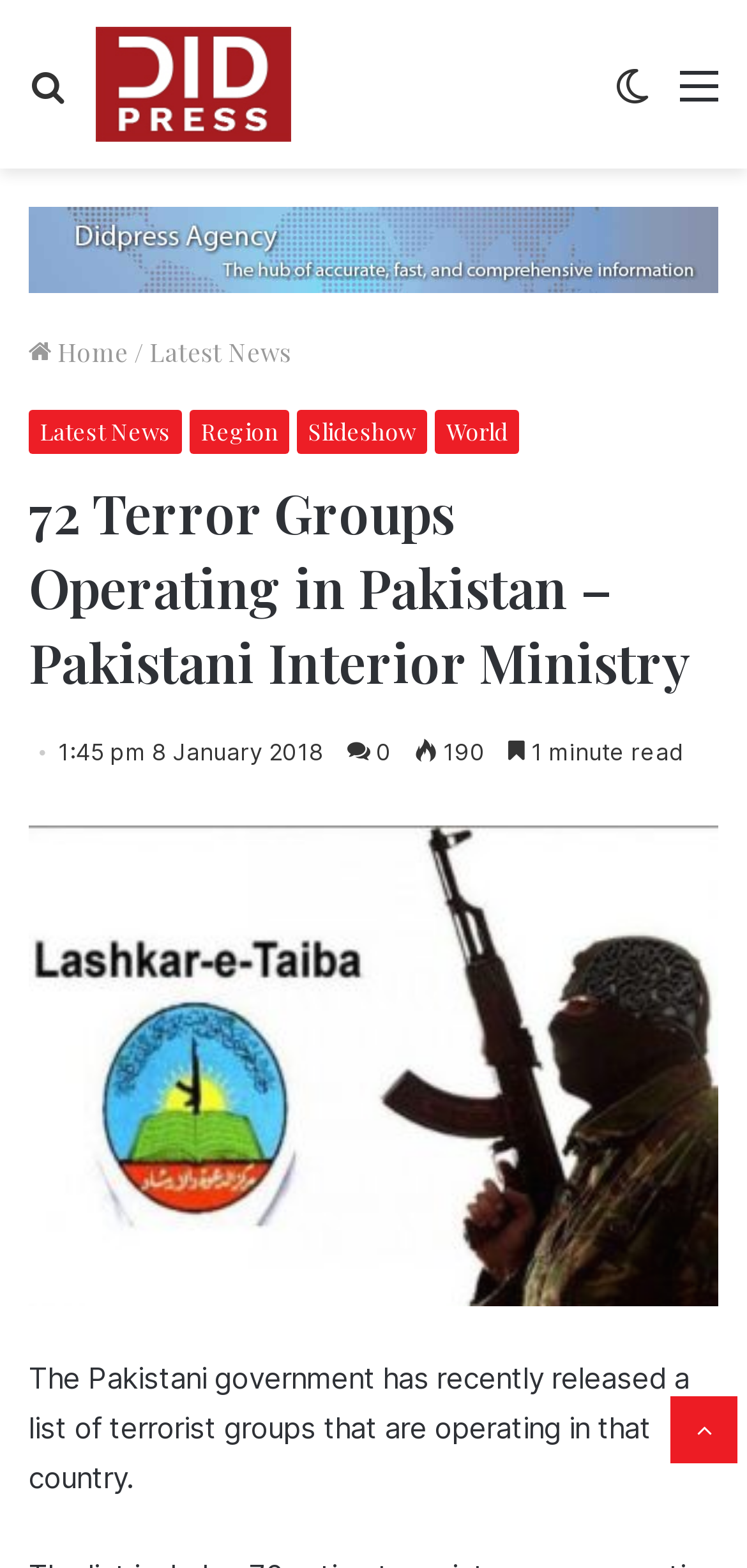What is the principal heading displayed on the webpage?

72 Terror Groups Operating in Pakistan – Pakistani Interior Ministry